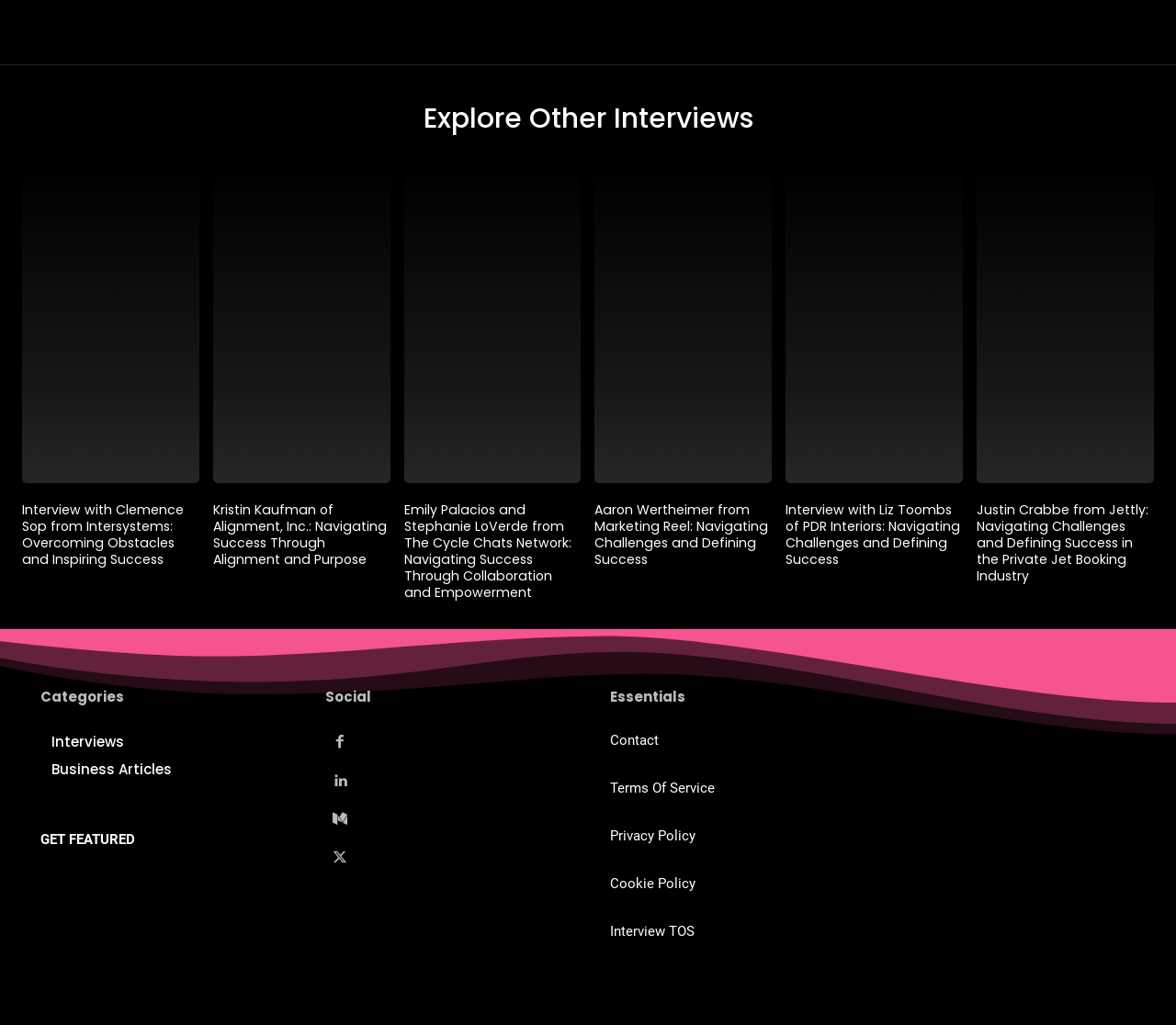Respond concisely with one word or phrase to the following query:
What is the category of the 'Business Articles' link?

Categories